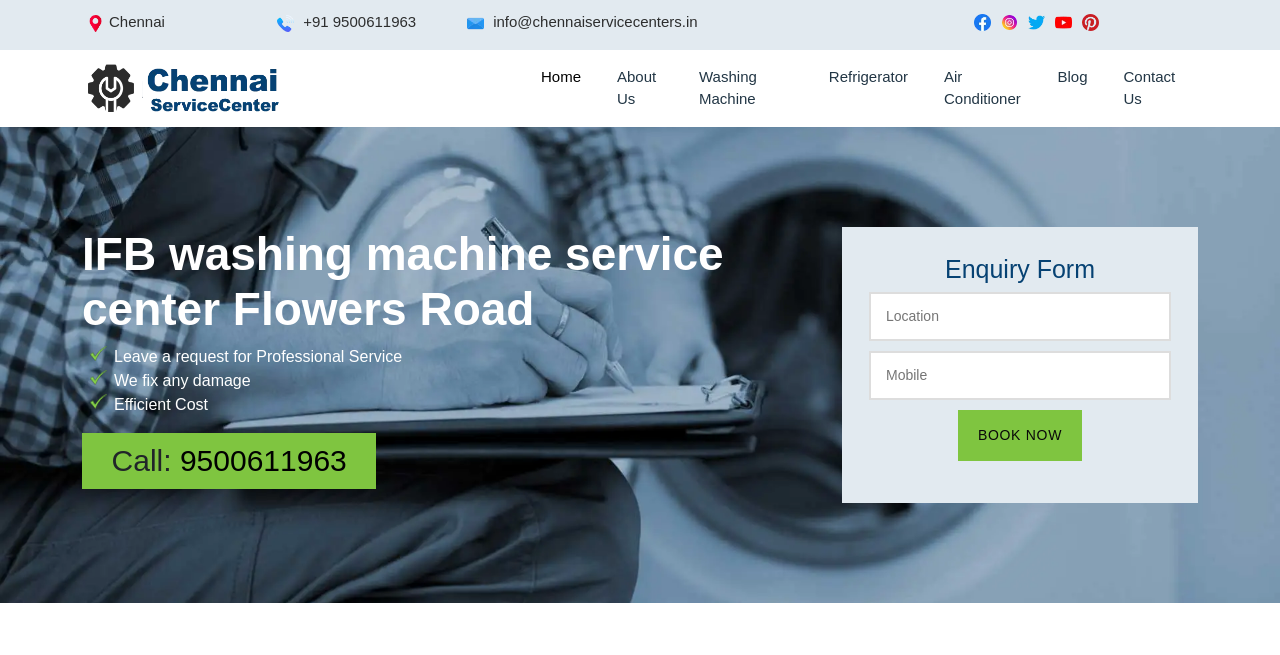Please determine the bounding box coordinates of the element to click in order to execute the following instruction: "Call the service center". The coordinates should be four float numbers between 0 and 1, specified as [left, top, right, bottom].

[0.234, 0.02, 0.325, 0.046]